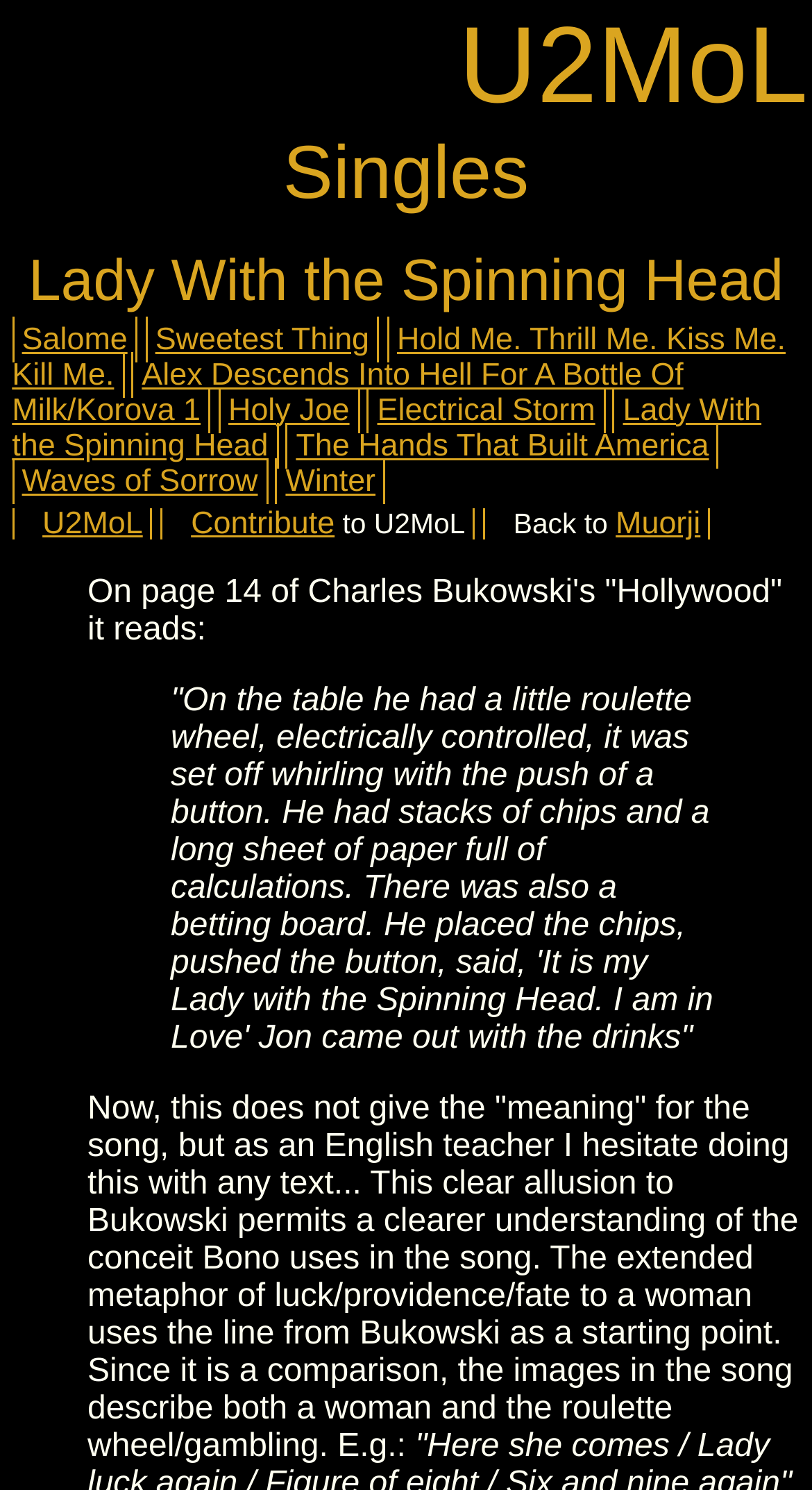Please determine the bounding box coordinates of the section I need to click to accomplish this instruction: "Read the quote from Charles Bukowski's 'Hollywood'".

[0.108, 0.386, 0.963, 0.435]